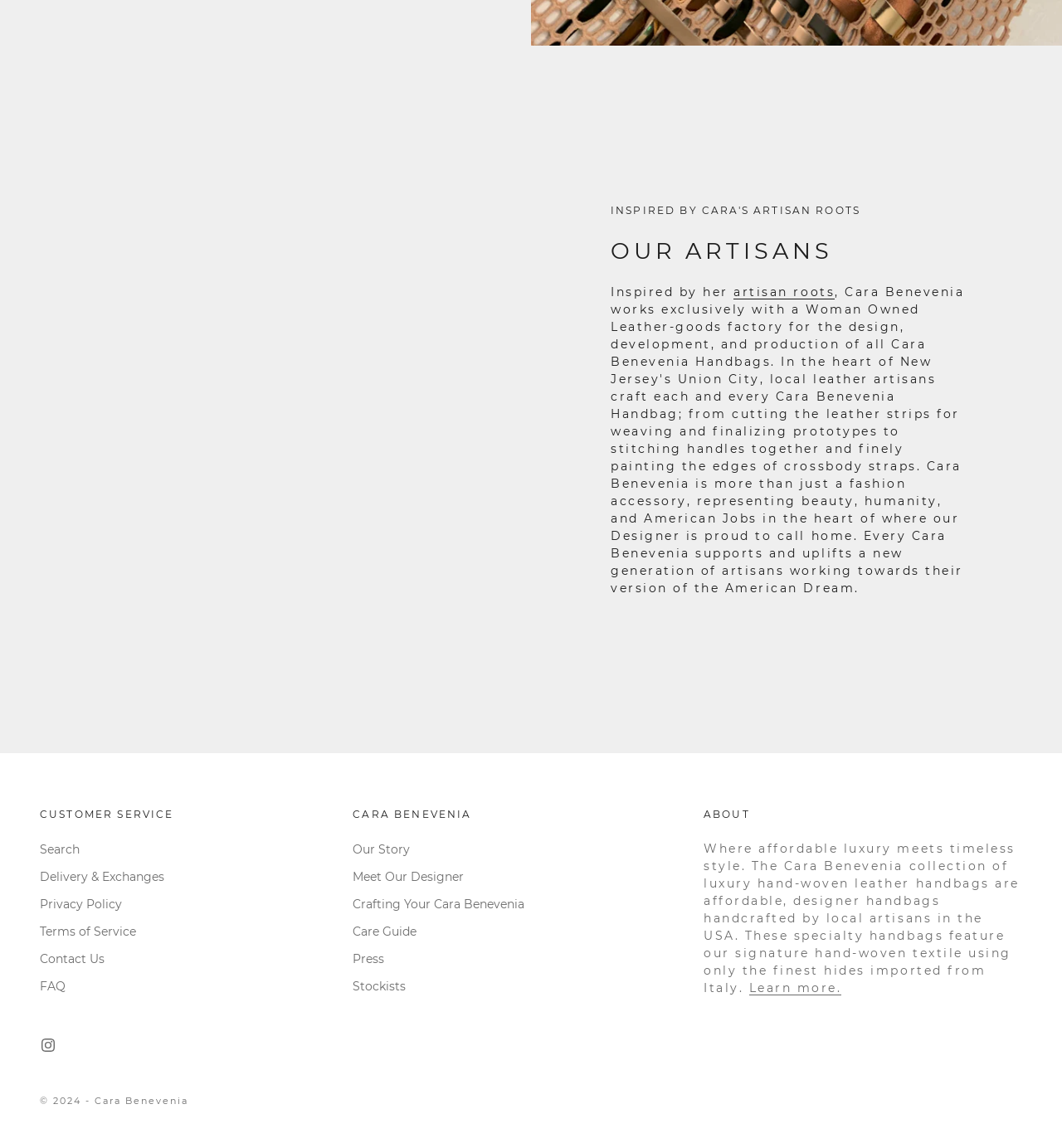Answer the question below in one word or phrase:
What is the material used for the handbags?

Leather